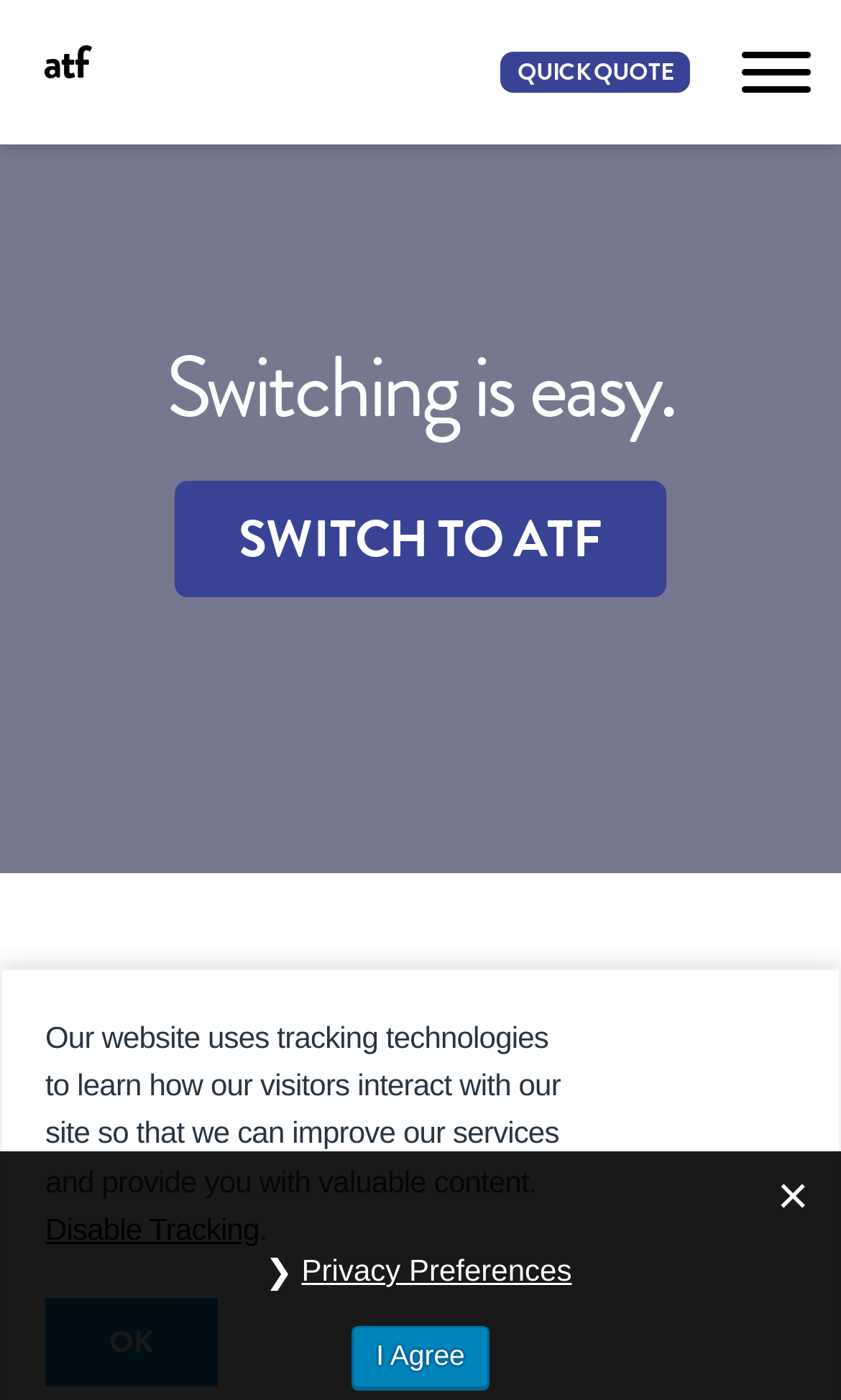Identify the bounding box of the HTML element described here: "Privacy Preferences". Provide the coordinates as four float numbers between 0 and 1: [left, top, right, bottom].

[0.333, 0.884, 0.705, 0.932]